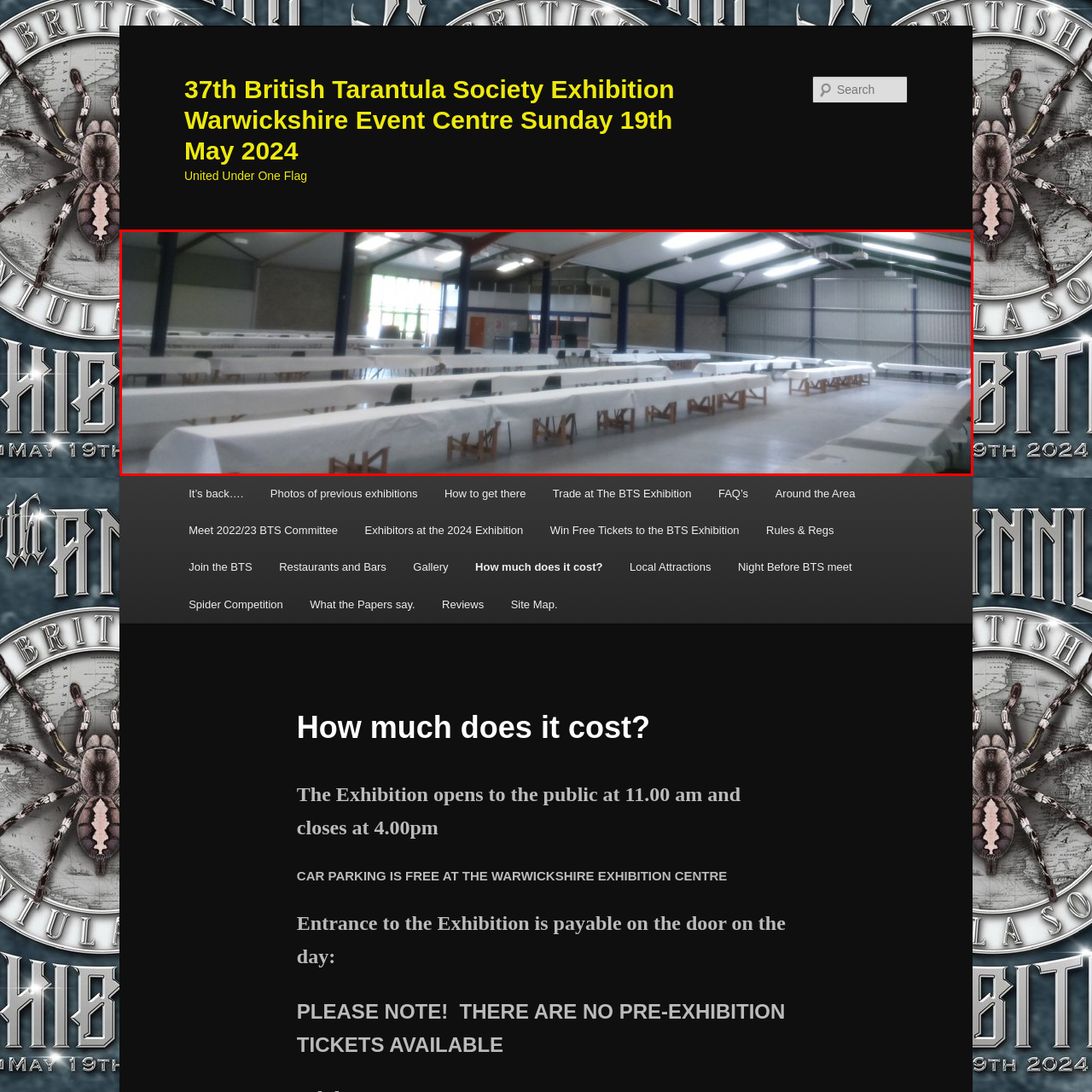Direct your attention to the image marked by the red boundary, When is the 37th British Tarantula Society Exhibition scheduled to take place? Provide a single word or phrase in response.

Sunday, May 19, 2024